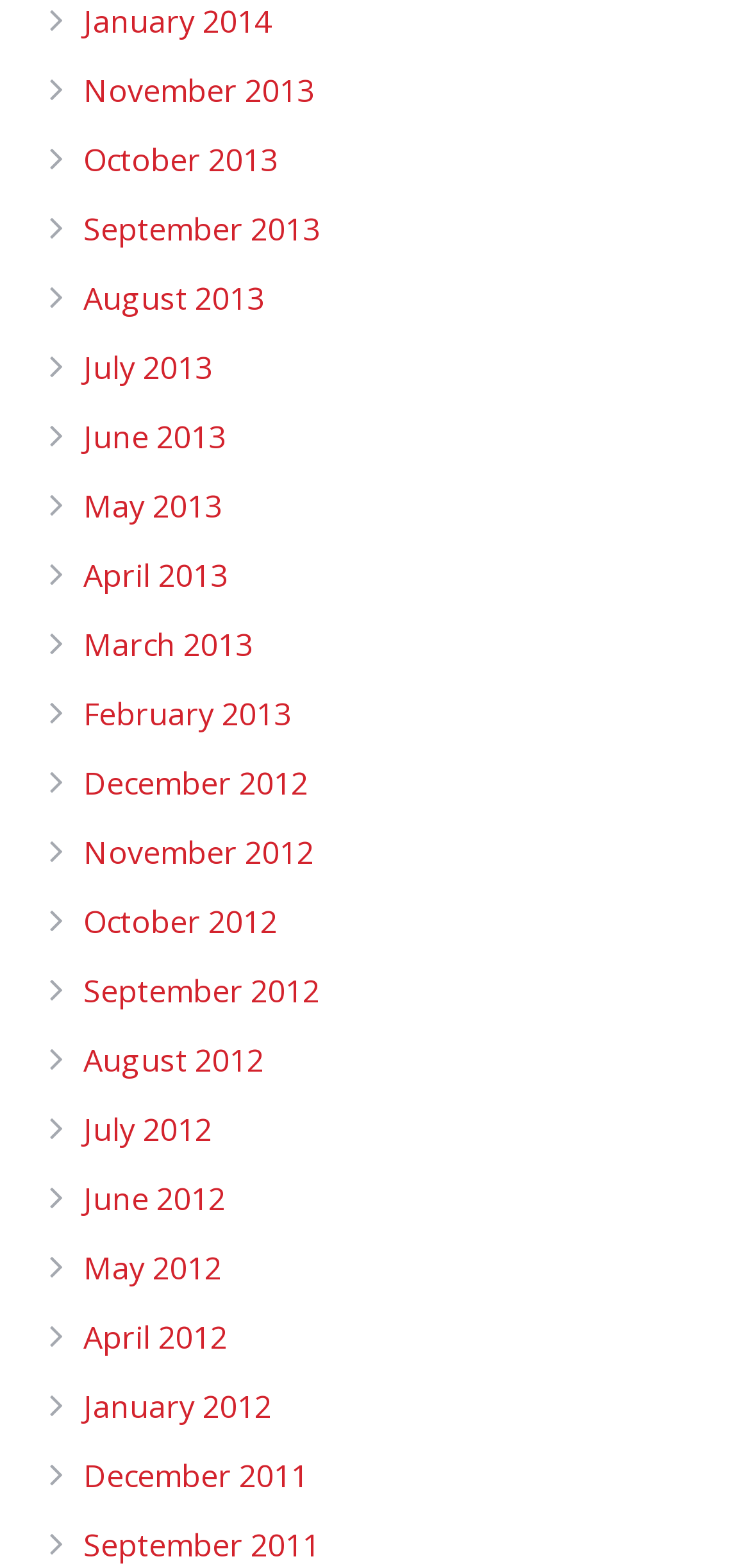Locate the bounding box coordinates of the element that needs to be clicked to carry out the instruction: "view October 2012". The coordinates should be given as four float numbers ranging from 0 to 1, i.e., [left, top, right, bottom].

[0.111, 0.574, 0.37, 0.601]